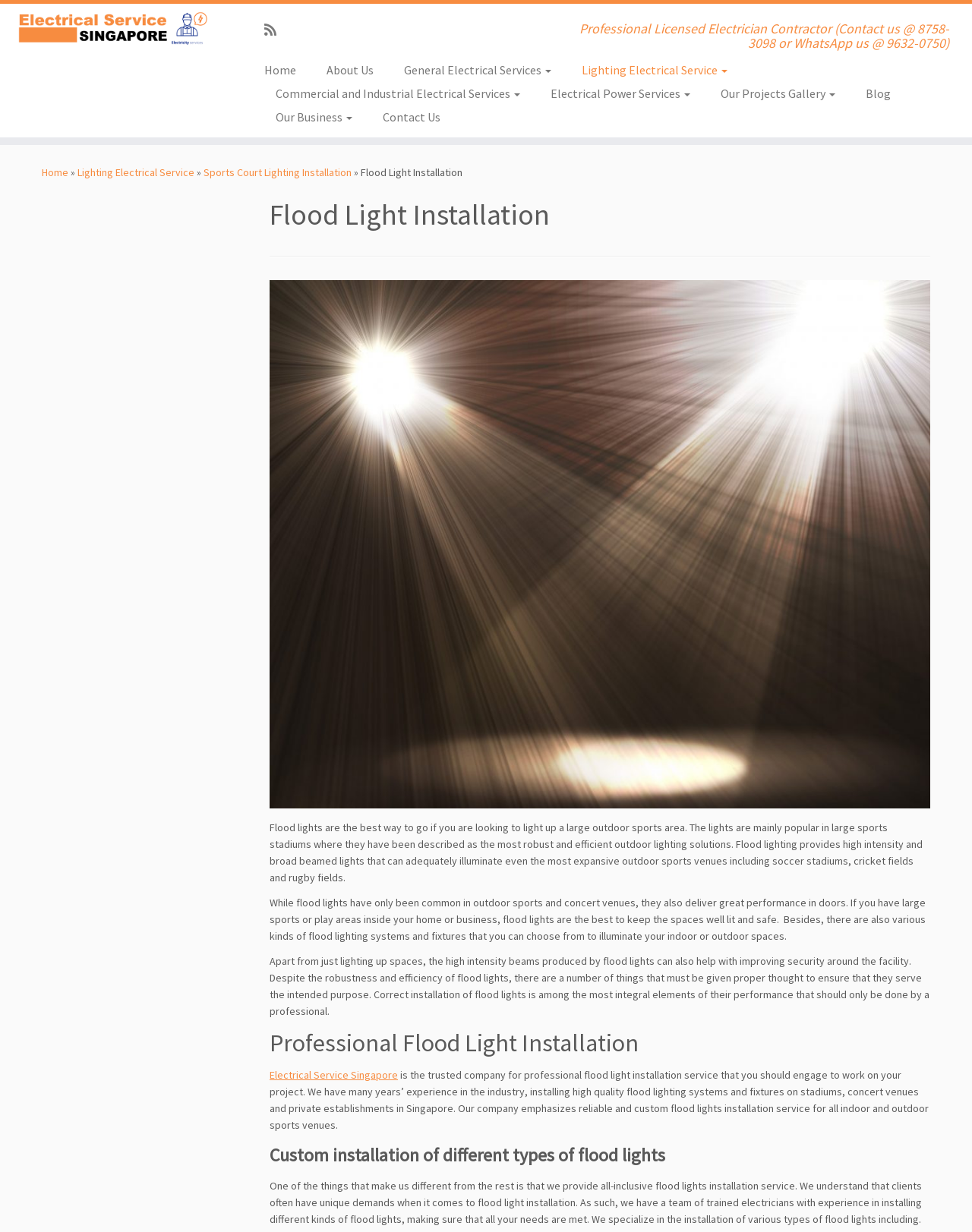What is the purpose of flood lights?
Provide a detailed answer to the question, using the image to inform your response.

I found this information by reading the text on the webpage, which says 'Flood lights are the best way to go if you are looking to light up a large outdoor sports area.'.